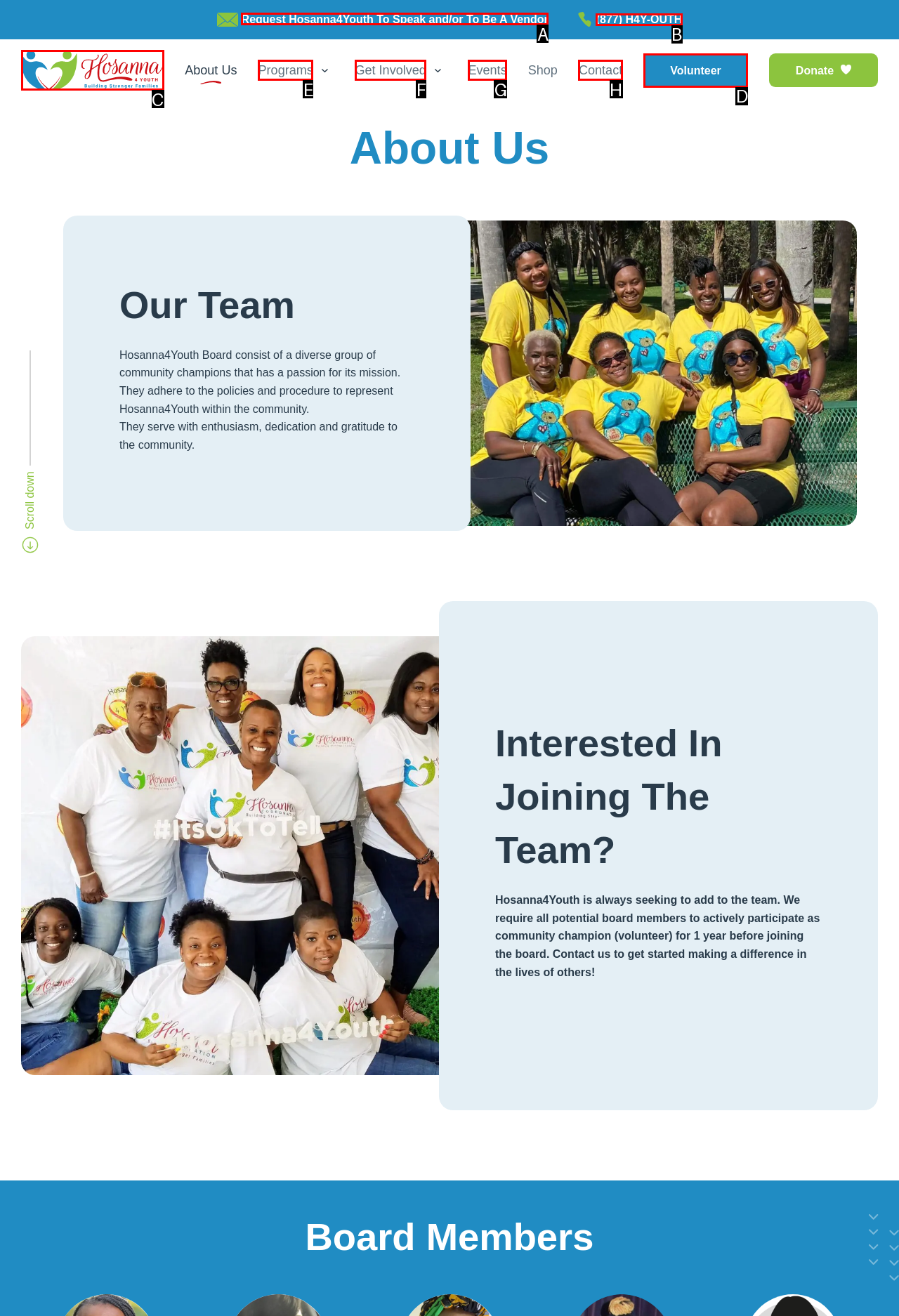Tell me the letter of the UI element I should click to accomplish the task: Request Hosanna4Youth to speak and/or to be a vendor based on the choices provided in the screenshot.

A